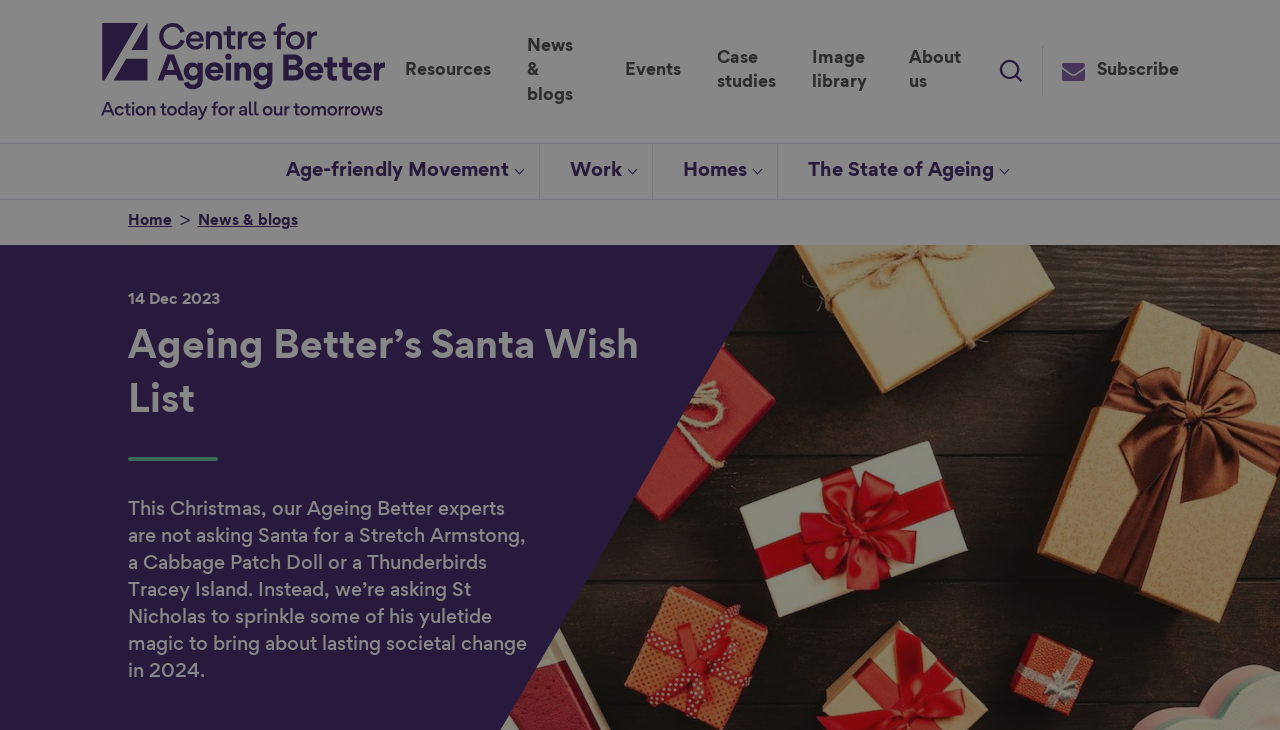By analyzing the image, answer the following question with a detailed response: What is the topic of the search bar?

I found the answer by looking at the combobox 'Topic' and its corresponding static text 'all topics'.